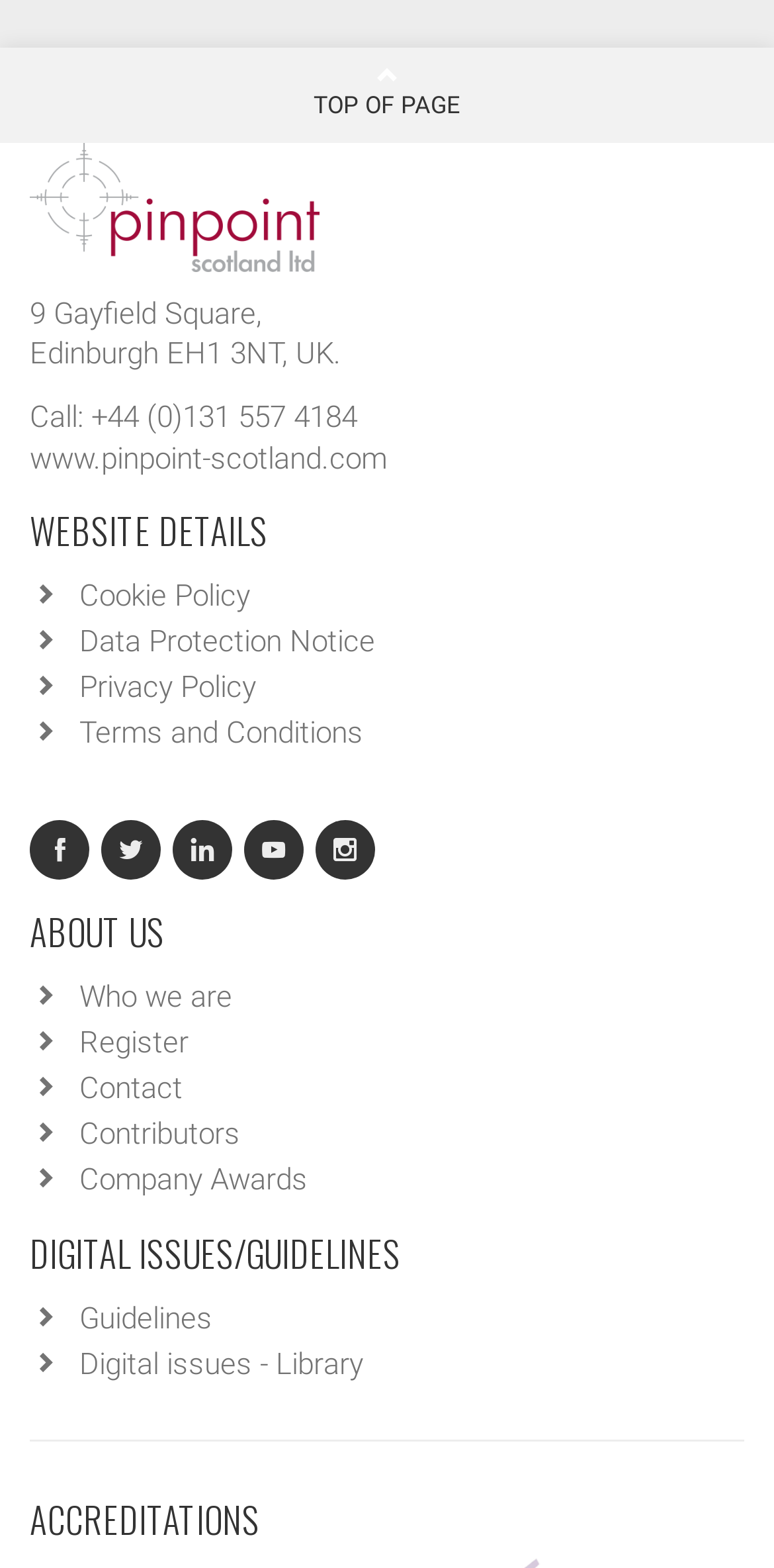Determine the bounding box coordinates of the clickable region to carry out the instruction: "Learn about who we are".

[0.103, 0.625, 0.3, 0.647]